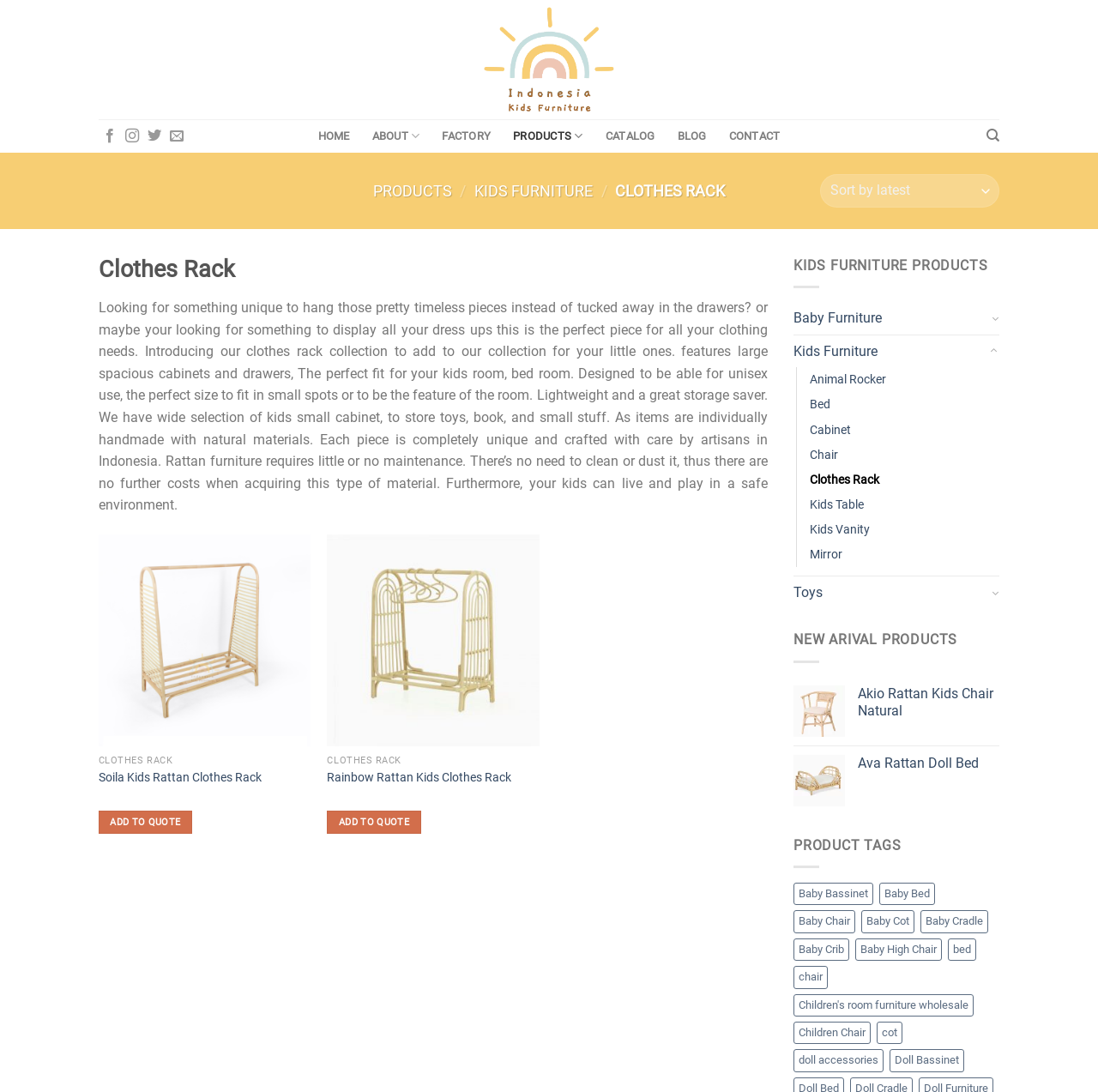Please specify the bounding box coordinates of the area that should be clicked to accomplish the following instruction: "Search for products". The coordinates should consist of four float numbers between 0 and 1, i.e., [left, top, right, bottom].

[0.898, 0.109, 0.91, 0.14]